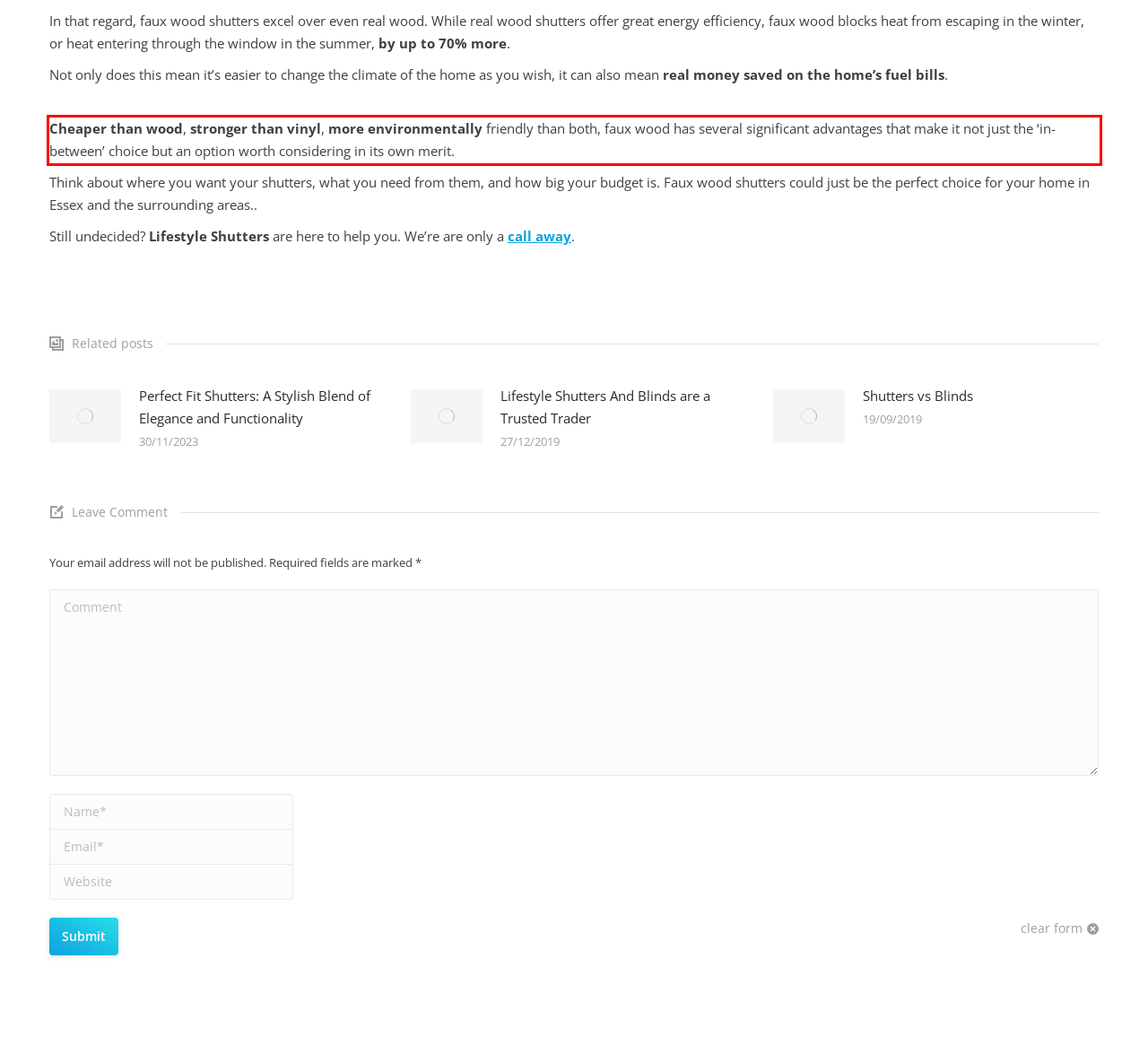Please extract the text content from the UI element enclosed by the red rectangle in the screenshot.

Cheaper than wood, stronger than vinyl, more environmentally friendly than both, faux wood has several significant advantages that make it not just the ‘in-between’ choice but an option worth considering in its own merit.